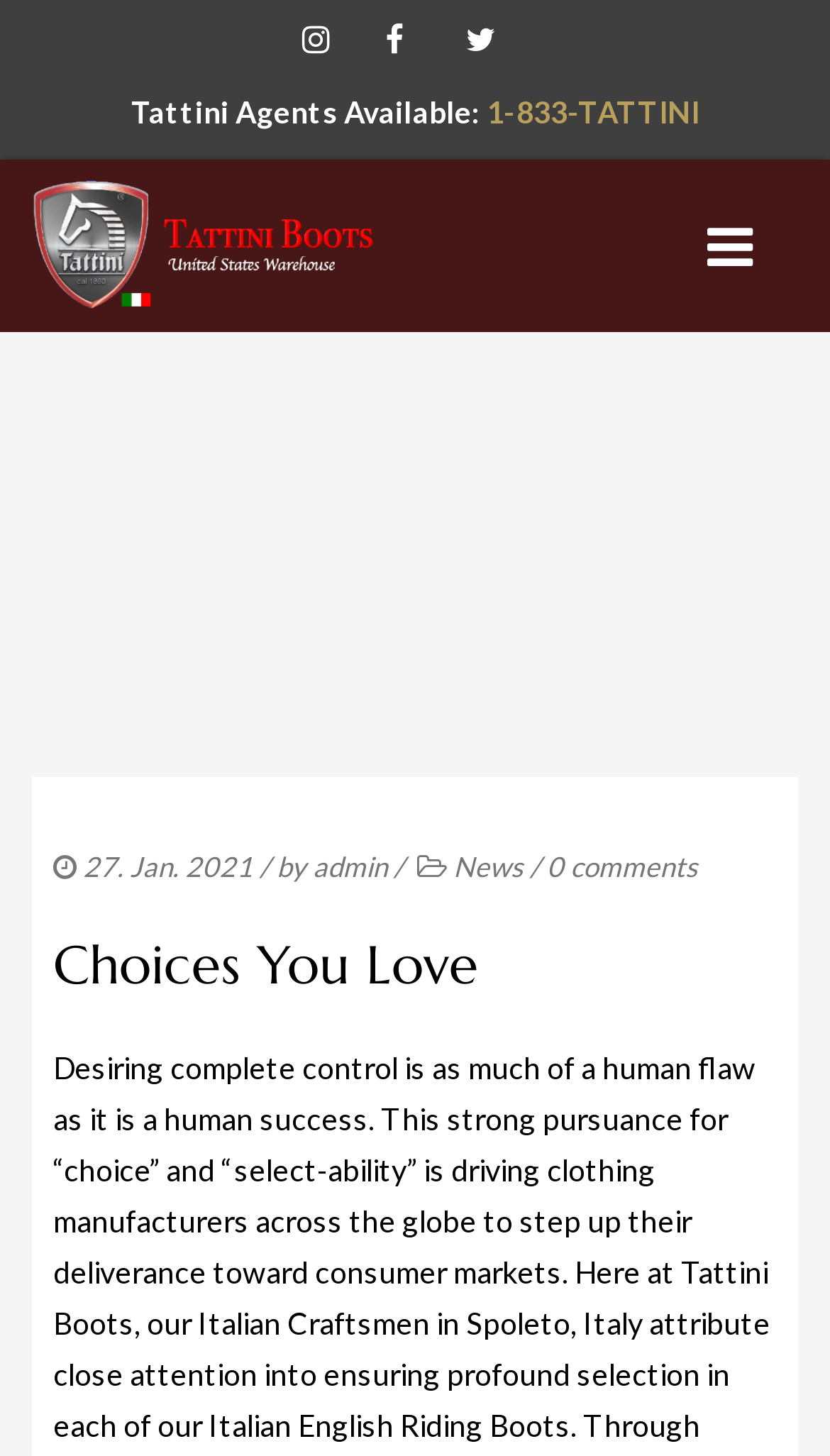Specify the bounding box coordinates of the area to click in order to execute this command: 'Contact Tattini Boots'. The coordinates should consist of four float numbers ranging from 0 to 1, and should be formatted as [left, top, right, bottom].

[0.051, 0.572, 0.949, 0.632]